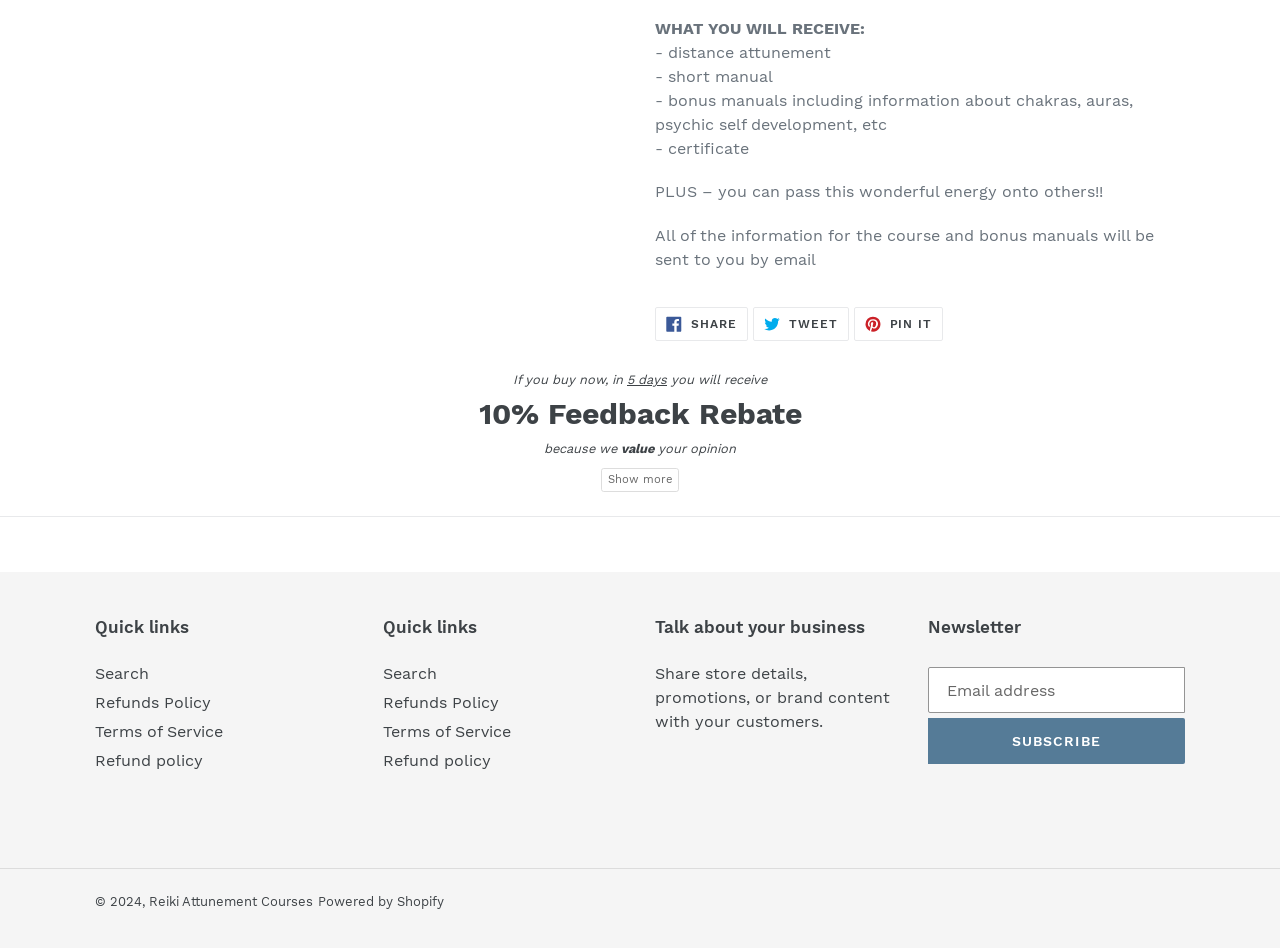What is included in the course?
Please give a detailed and elaborate explanation in response to the question.

Based on the webpage, it is clear that the course includes several items. The 'WHAT YOU WILL RECEIVE:' section lists these items, which are distance attunement, a short manual, bonus manuals that cover topics such as chakras, auras, and psychic self-development, and a certificate.